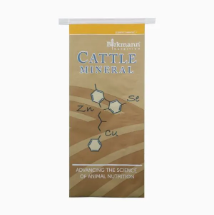Use the details in the image to answer the question thoroughly: 
What minerals are represented graphically?

The caption specifically mentions that the graphical representations of molecular structures highlight key minerals such as zinc (Zn), selenium (Se), and copper (Cu), which are essential for animal nutrition.